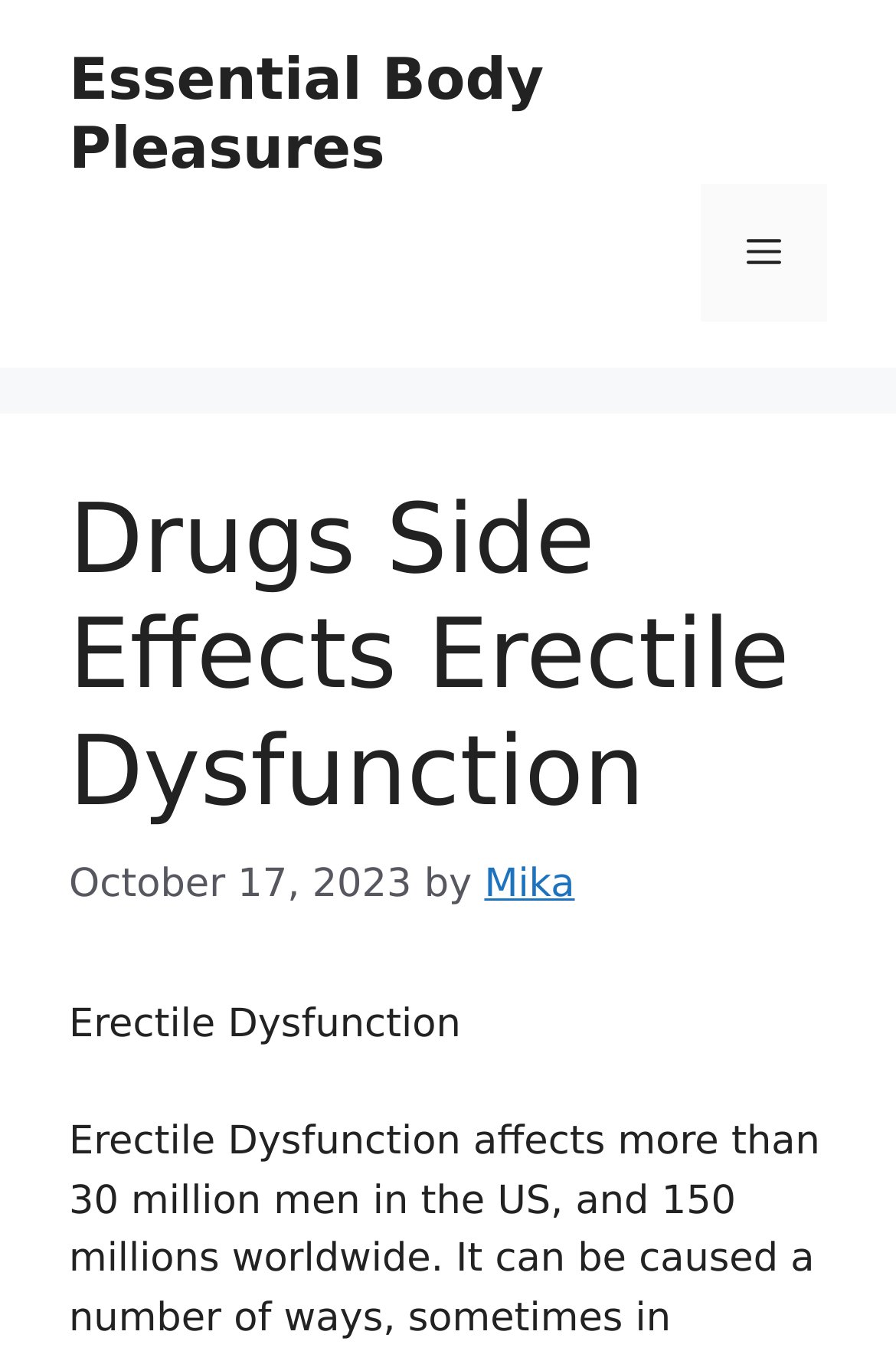Is the menu expanded?
Look at the image and respond with a single word or a short phrase.

No